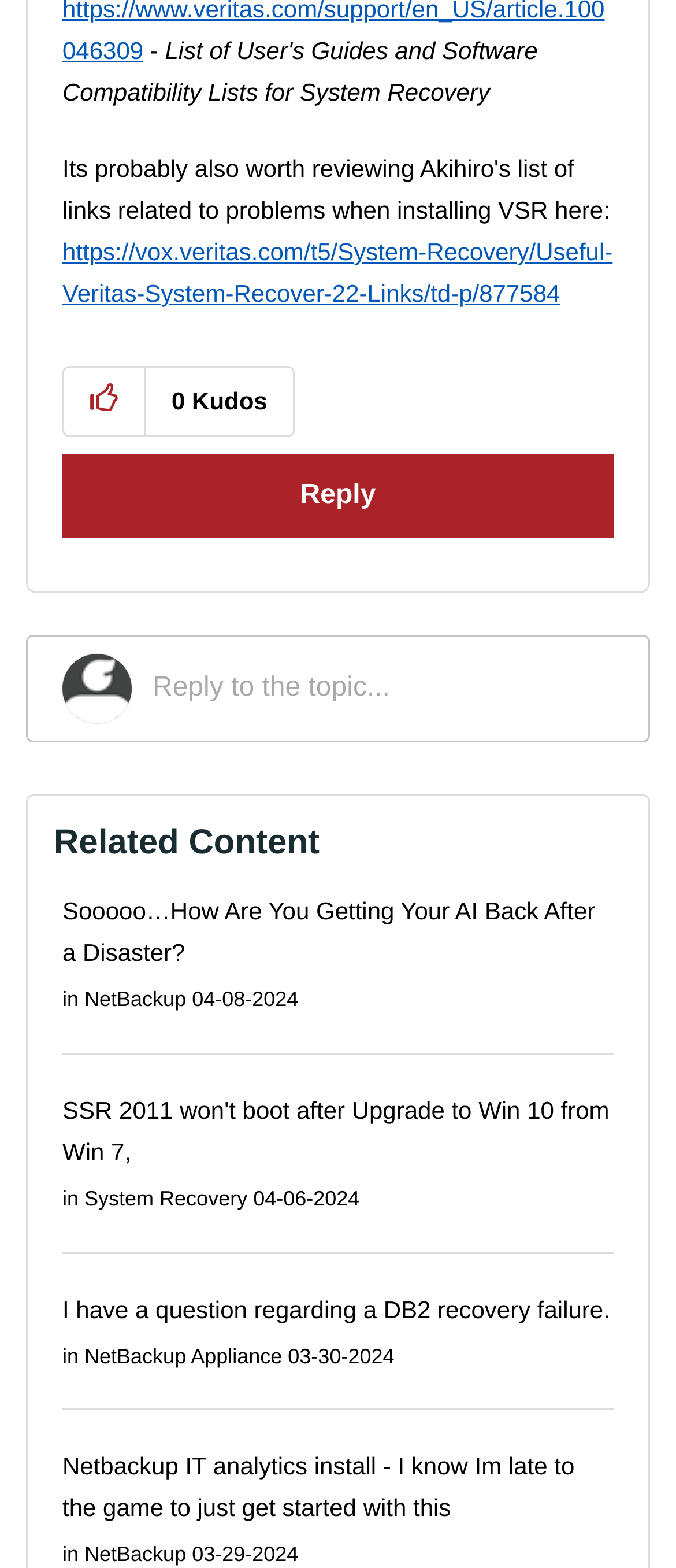Using the information in the image, give a detailed answer to the following question: What is the date of the last related content post?

The last related content post has a timestamp of '03-29-2024' which suggests that it was posted on that date.